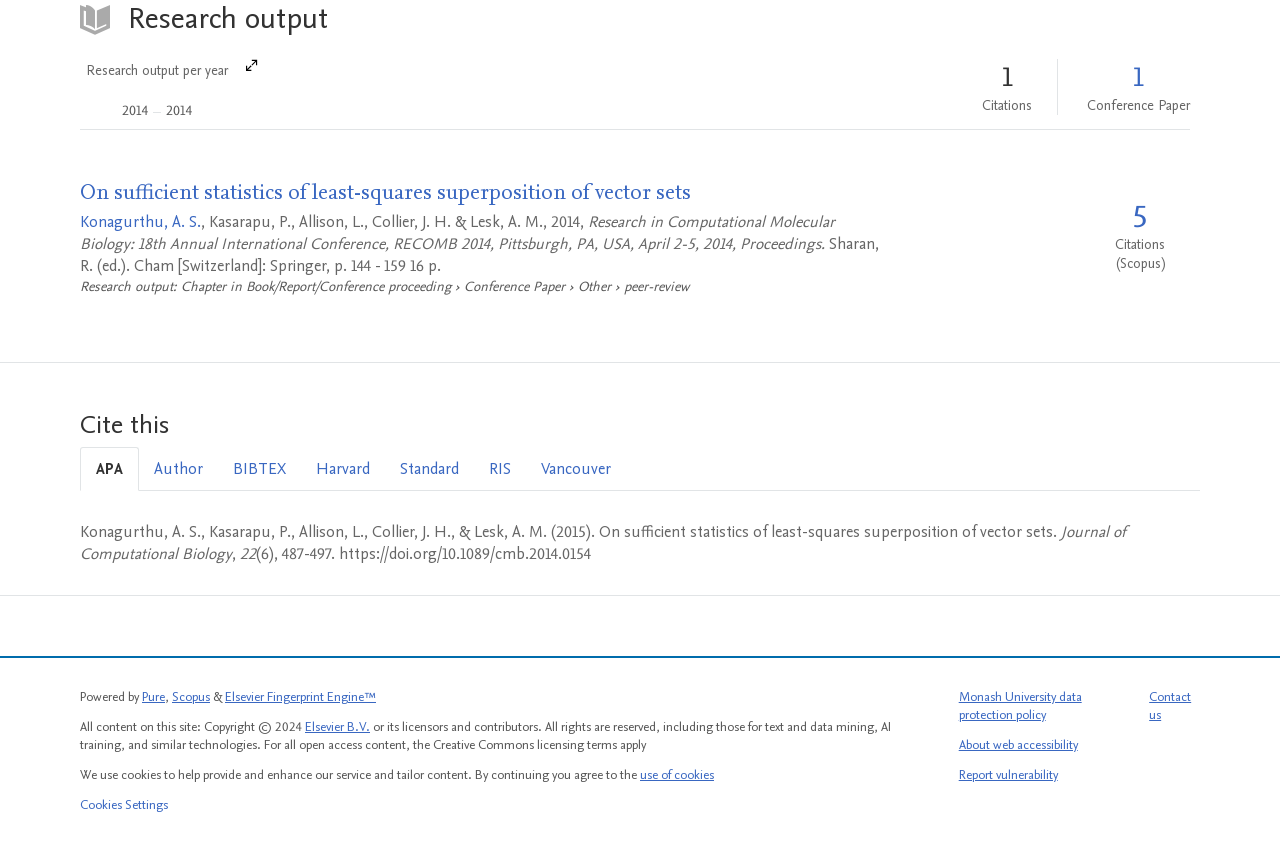Please find the bounding box coordinates of the section that needs to be clicked to achieve this instruction: "Click the 'Research output per year' button".

[0.062, 0.069, 0.202, 0.135]